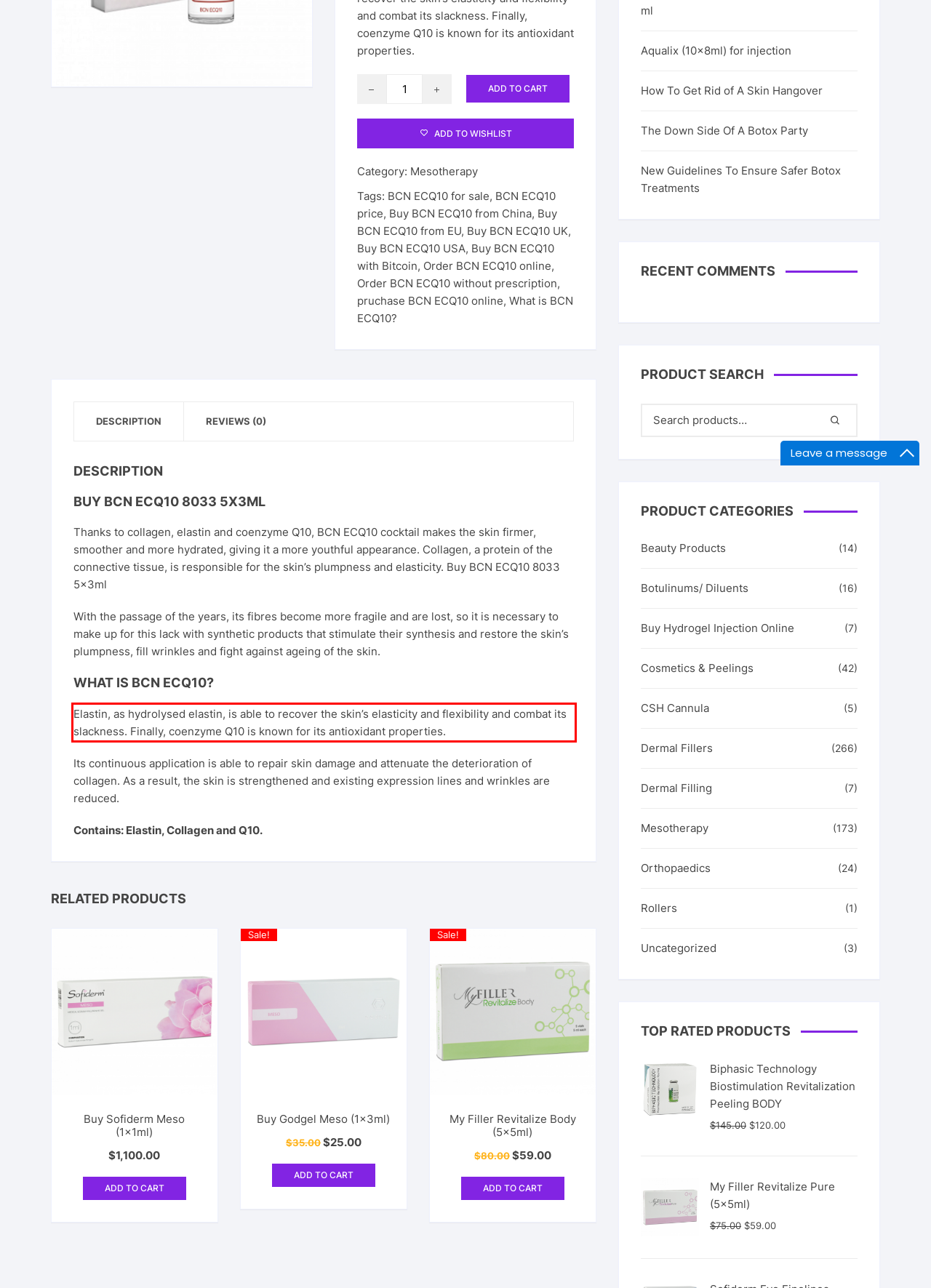You are given a webpage screenshot with a red bounding box around a UI element. Extract and generate the text inside this red bounding box.

Elastin, as hydrolysed elastin, is able to recover the skin’s elasticity and flexibility and combat its slackness. Finally, coenzyme Q10 is known for its antioxidant properties.